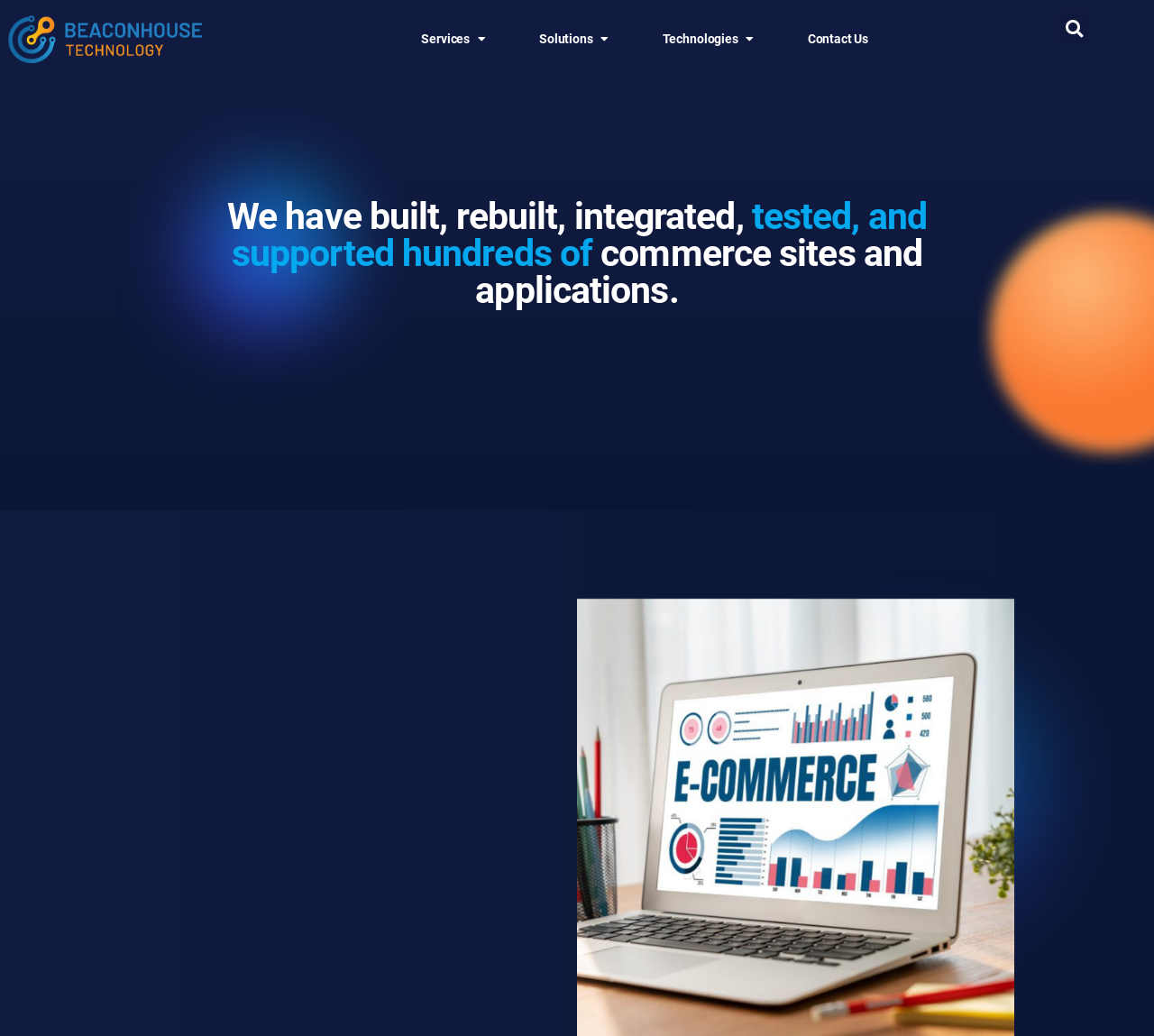What is the role of product managers and developers?
Give a detailed response to the question by analyzing the screenshot.

According to the webpage, Beaconhouse Technology's product managers and developers can expertly define a product via business requirements, technical specifications, and wireframes, similar to how architects work.